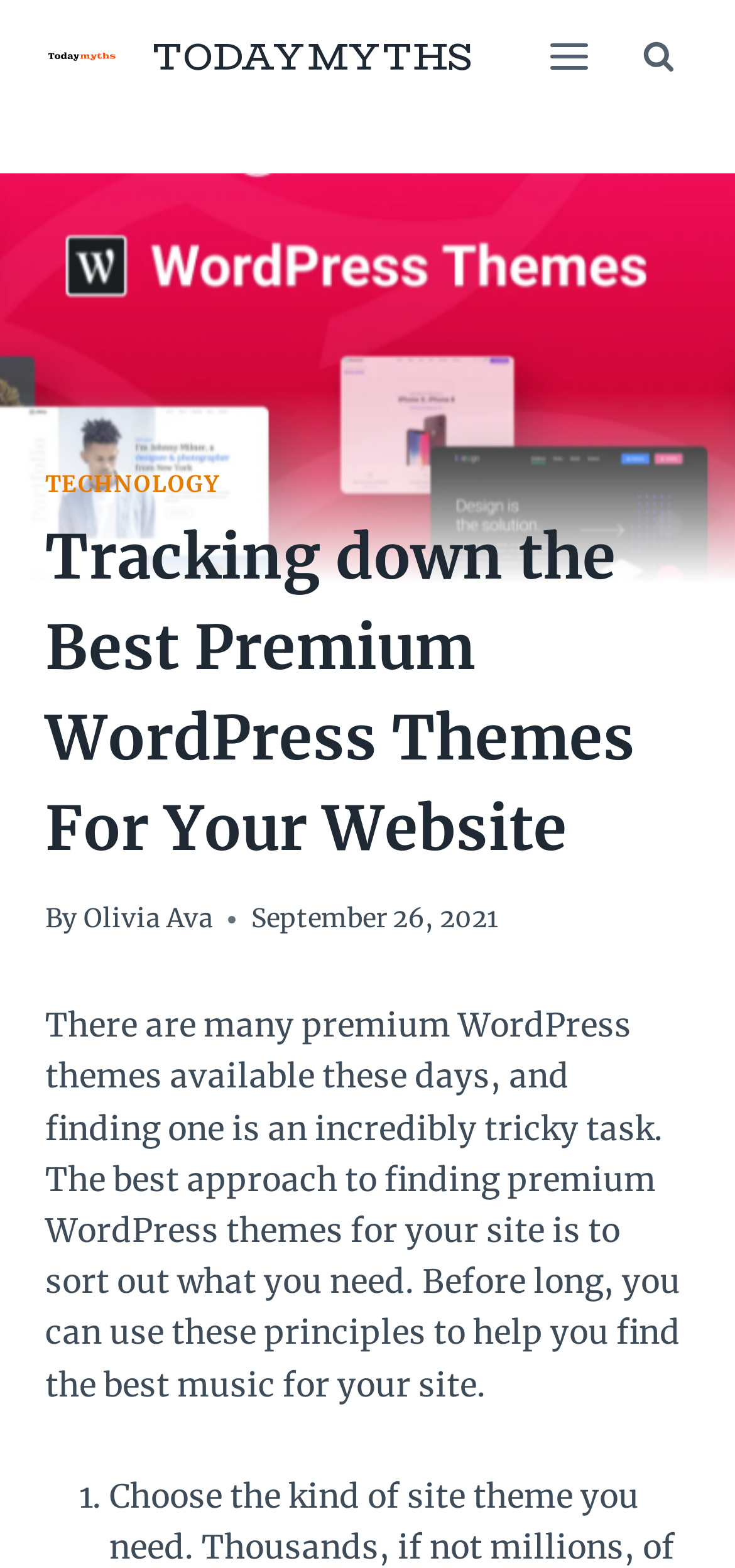Who wrote the article?
Offer a detailed and exhaustive answer to the question.

The author's name is mentioned in the article, specifically in the section that says 'By Olivia Ava'.